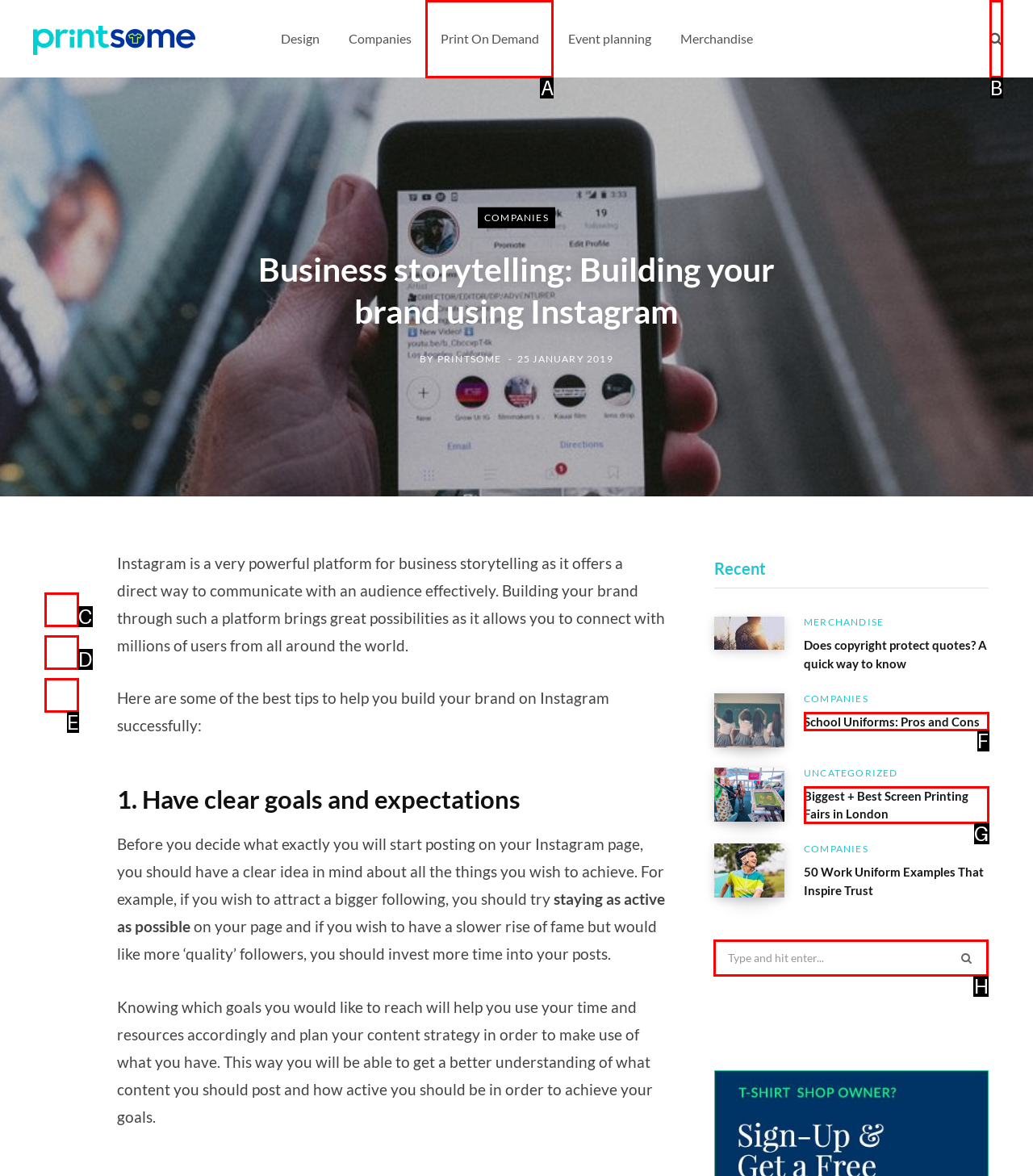Choose the HTML element that should be clicked to achieve this task: Search for a topic
Respond with the letter of the correct choice.

H